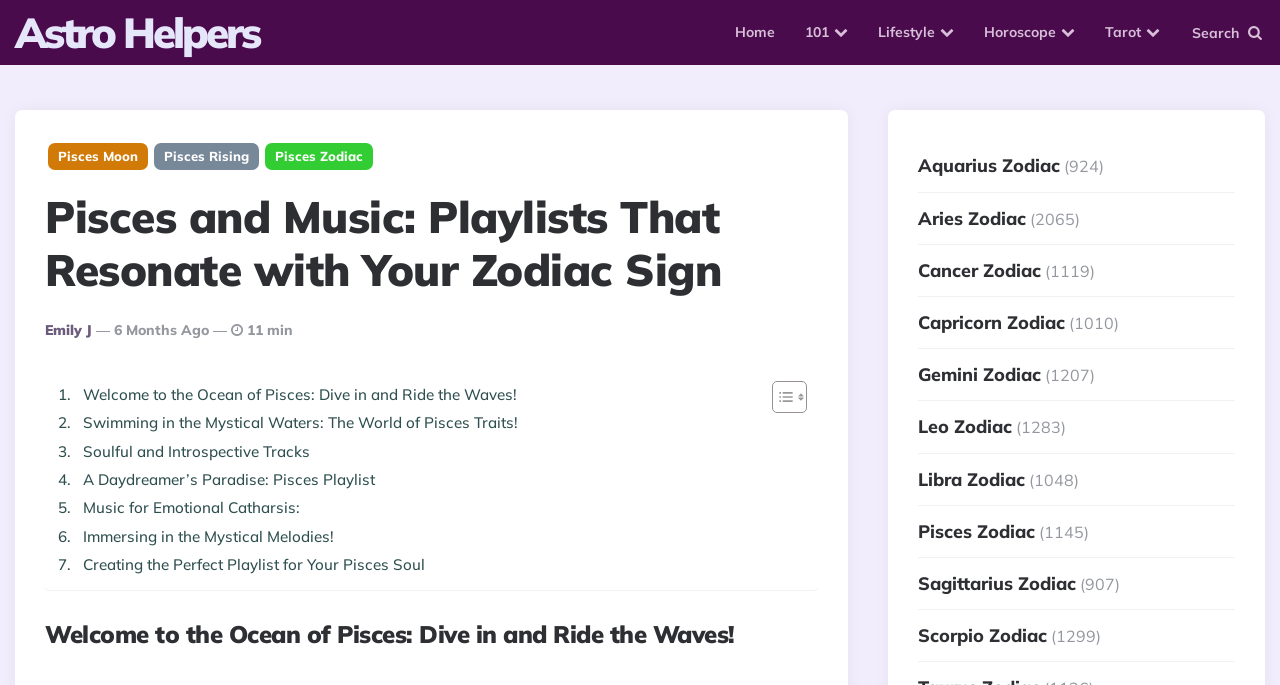Identify the bounding box coordinates of the region that should be clicked to execute the following instruction: "Explore the Pisces Zodiac".

[0.207, 0.209, 0.291, 0.249]